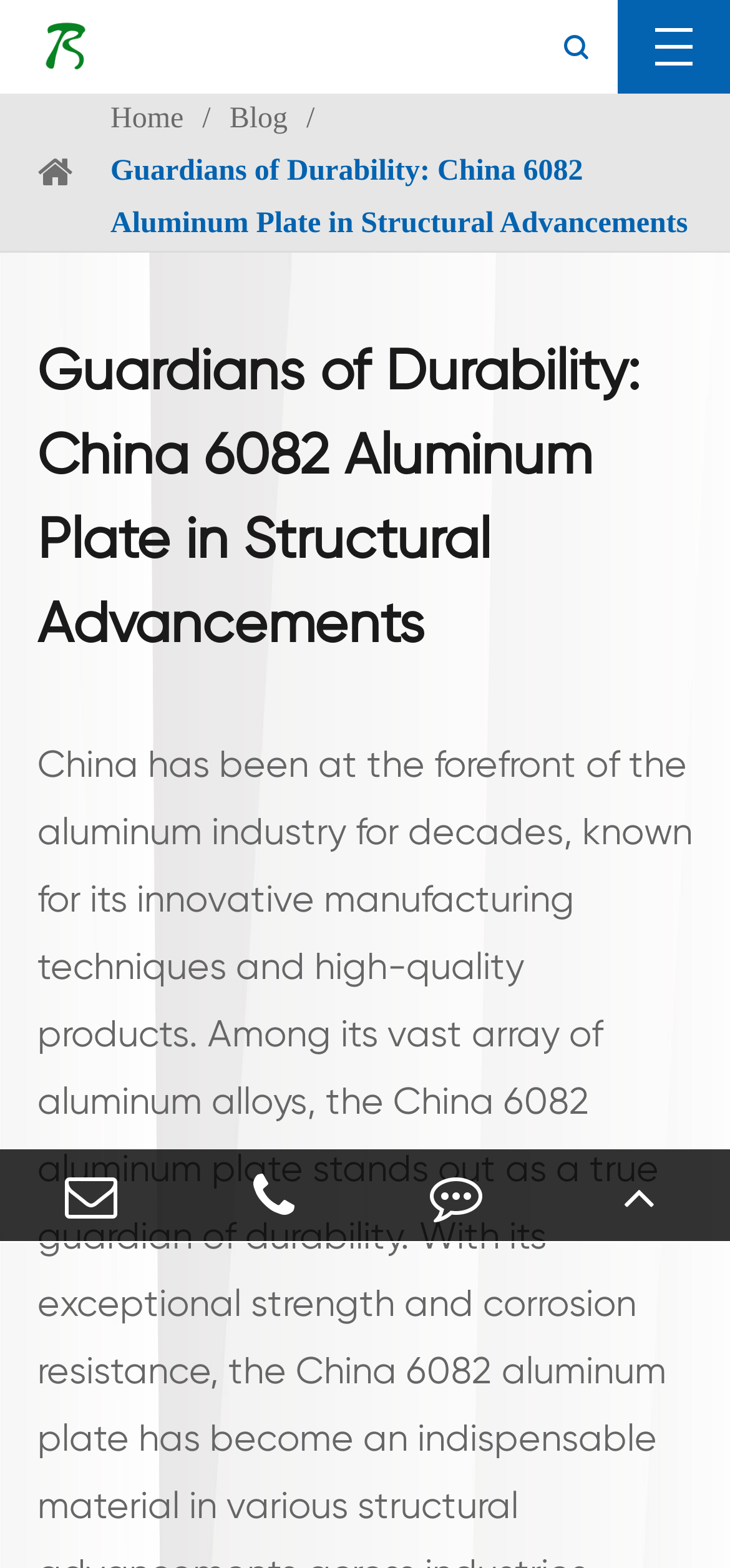Locate the bounding box of the UI element based on this description: "parent_node: ". Provide four float numbers between 0 and 1 as [left, top, right, bottom].

[0.051, 0.0, 0.128, 0.06]